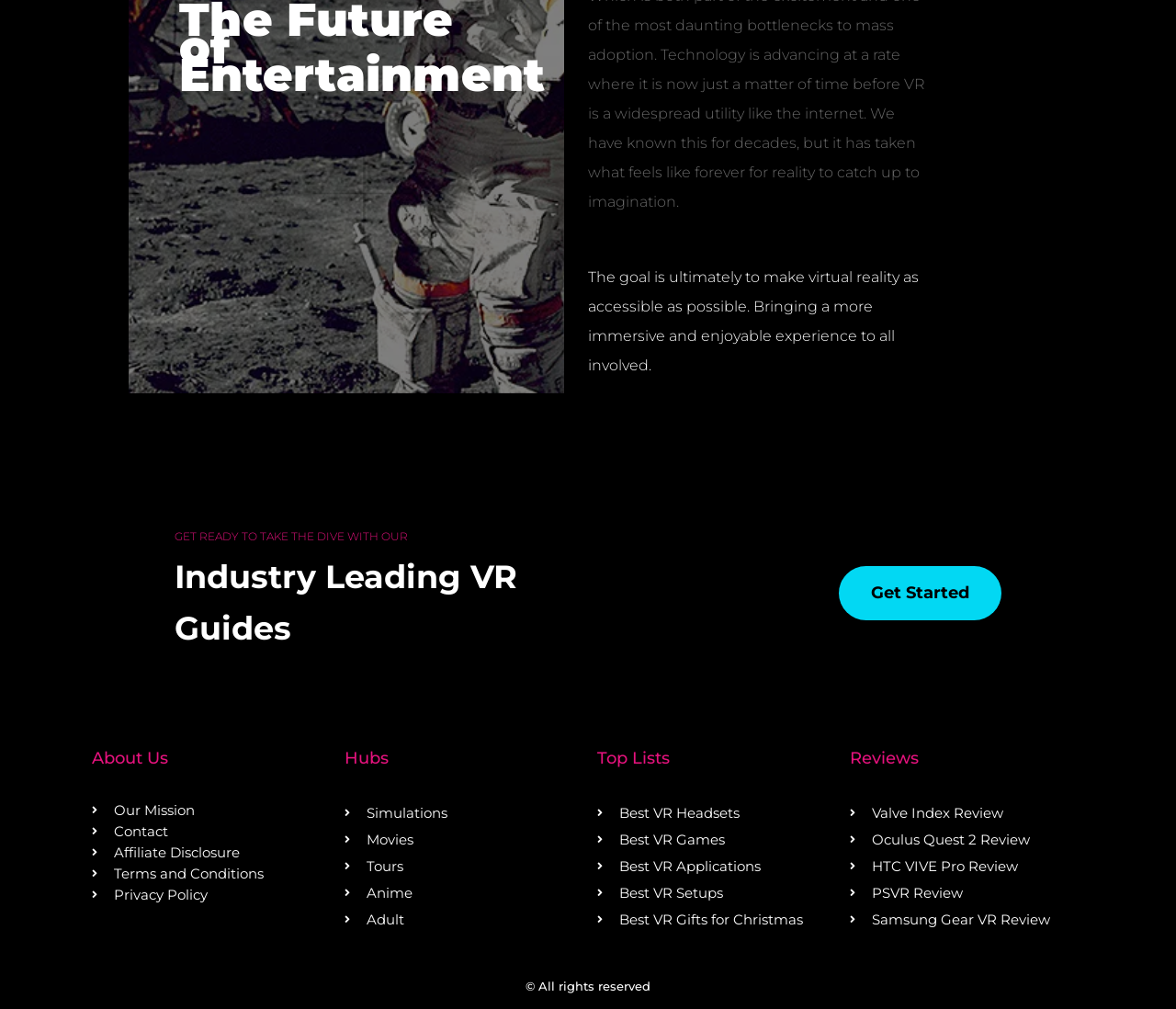Using the provided element description: "Our Mission", identify the bounding box coordinates. The coordinates should be four floats between 0 and 1 in the order [left, top, right, bottom].

[0.078, 0.795, 0.277, 0.812]